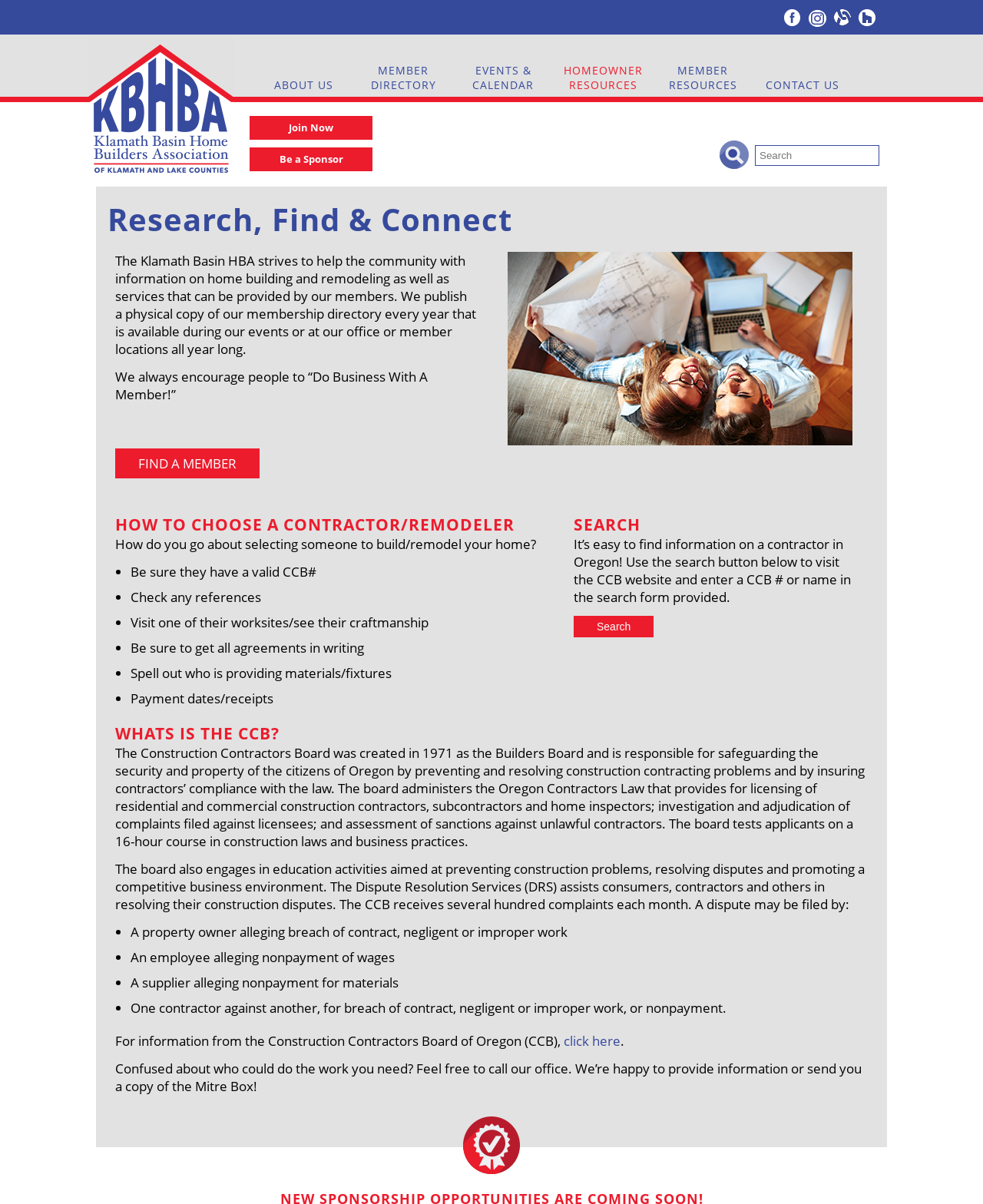What is the purpose of the Dispute Resolution Services (DRS)?
Using the details shown in the screenshot, provide a comprehensive answer to the question.

Based on the webpage content, specifically the section 'WHAT IS THE CCB?', I can see that the Dispute Resolution Services (DRS) assists consumers, contractors, and others in resolving their construction disputes, which is one of the education activities aimed at preventing construction problems and promoting a competitive business environment.